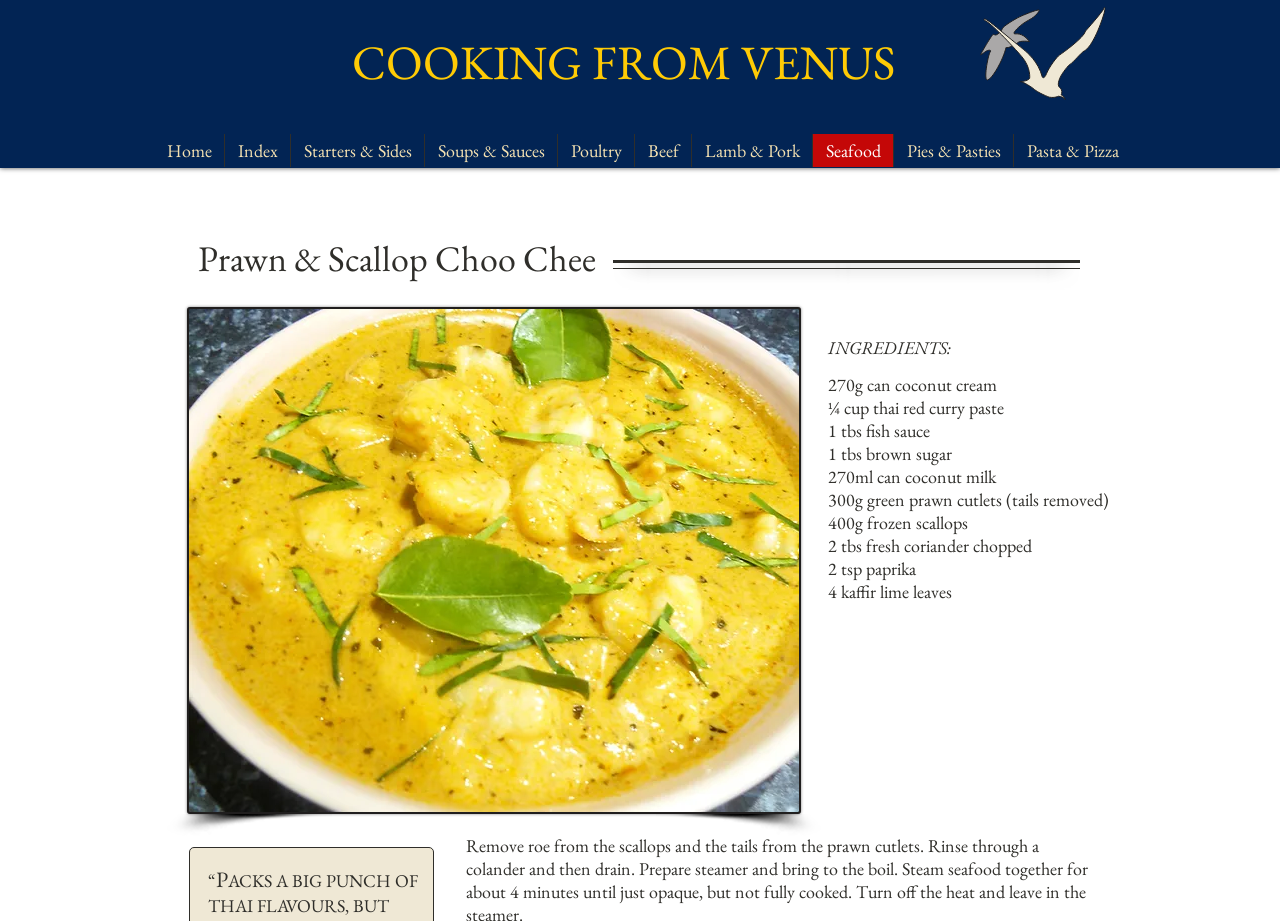Provide the bounding box coordinates of the HTML element this sentence describes: "Soups & Sauces". The bounding box coordinates consist of four float numbers between 0 and 1, i.e., [left, top, right, bottom].

[0.331, 0.146, 0.435, 0.182]